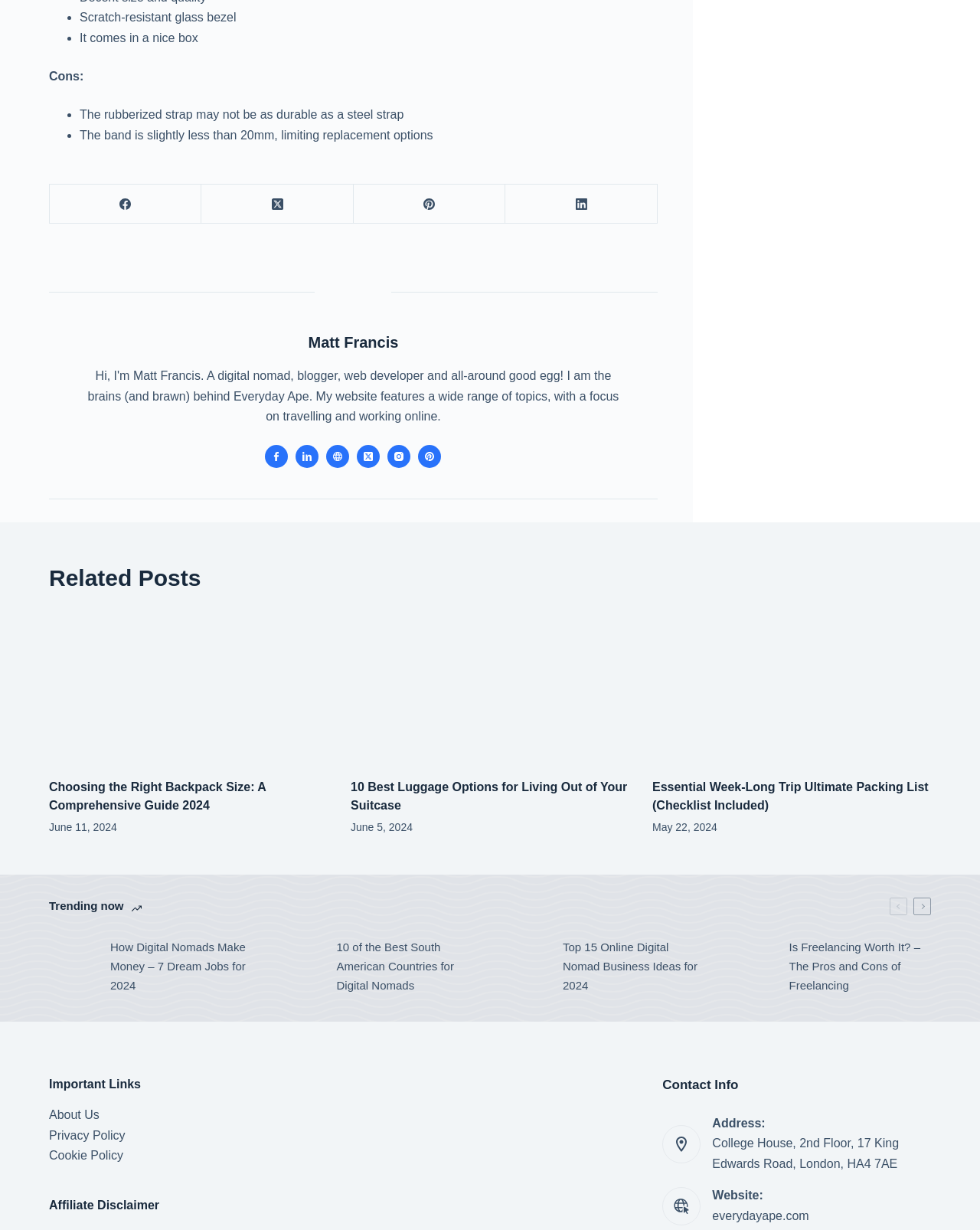What are the related posts on the webpage?
Observe the image and answer the question with a one-word or short phrase response.

Choosing the Right Backpack Size, 10 Best Luggage Options, Essential Week-Long Trip Packing List